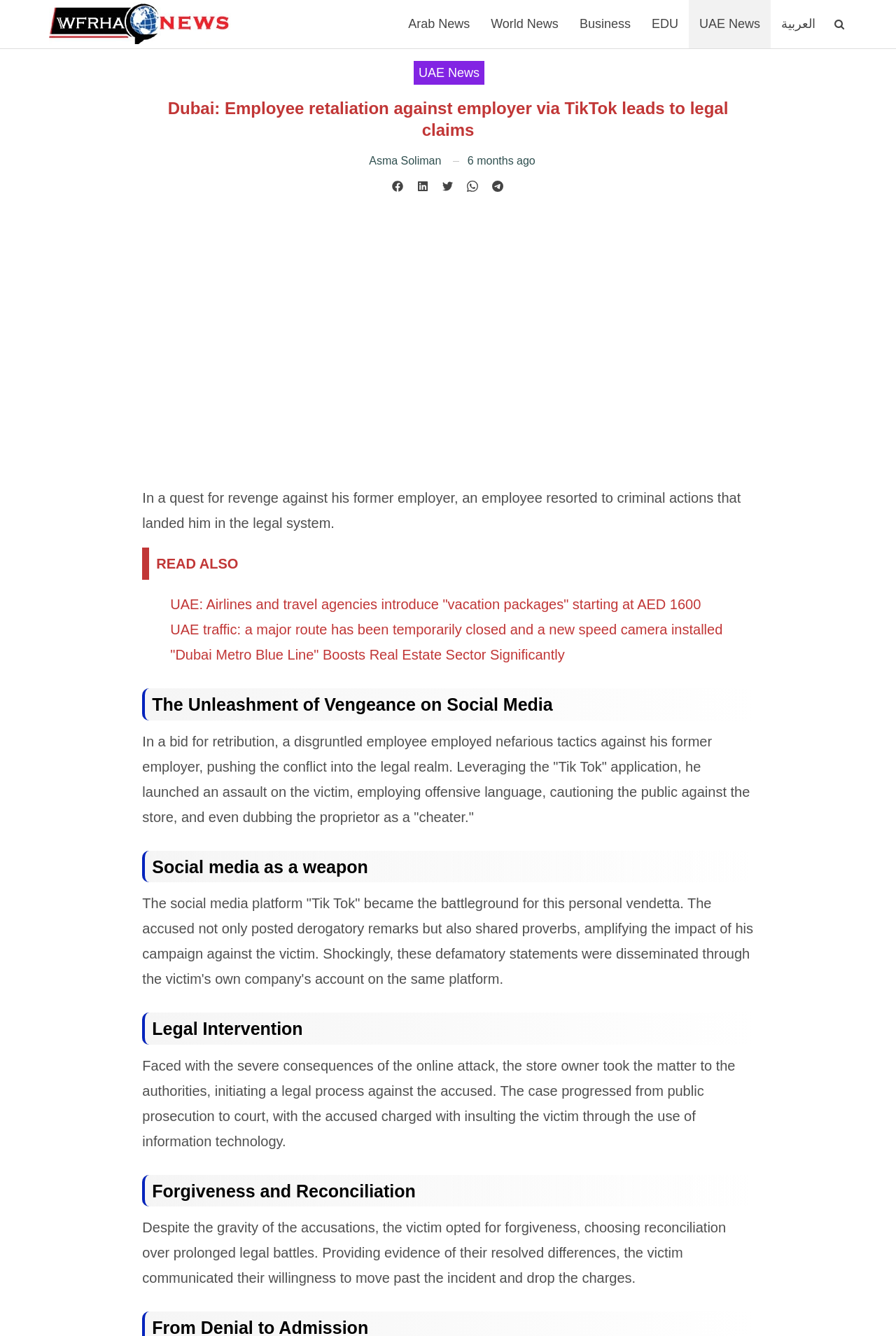Determine the main headline of the webpage and provide its text.

Dubai: Employee retaliation against employer via TikTok leads to legal claims